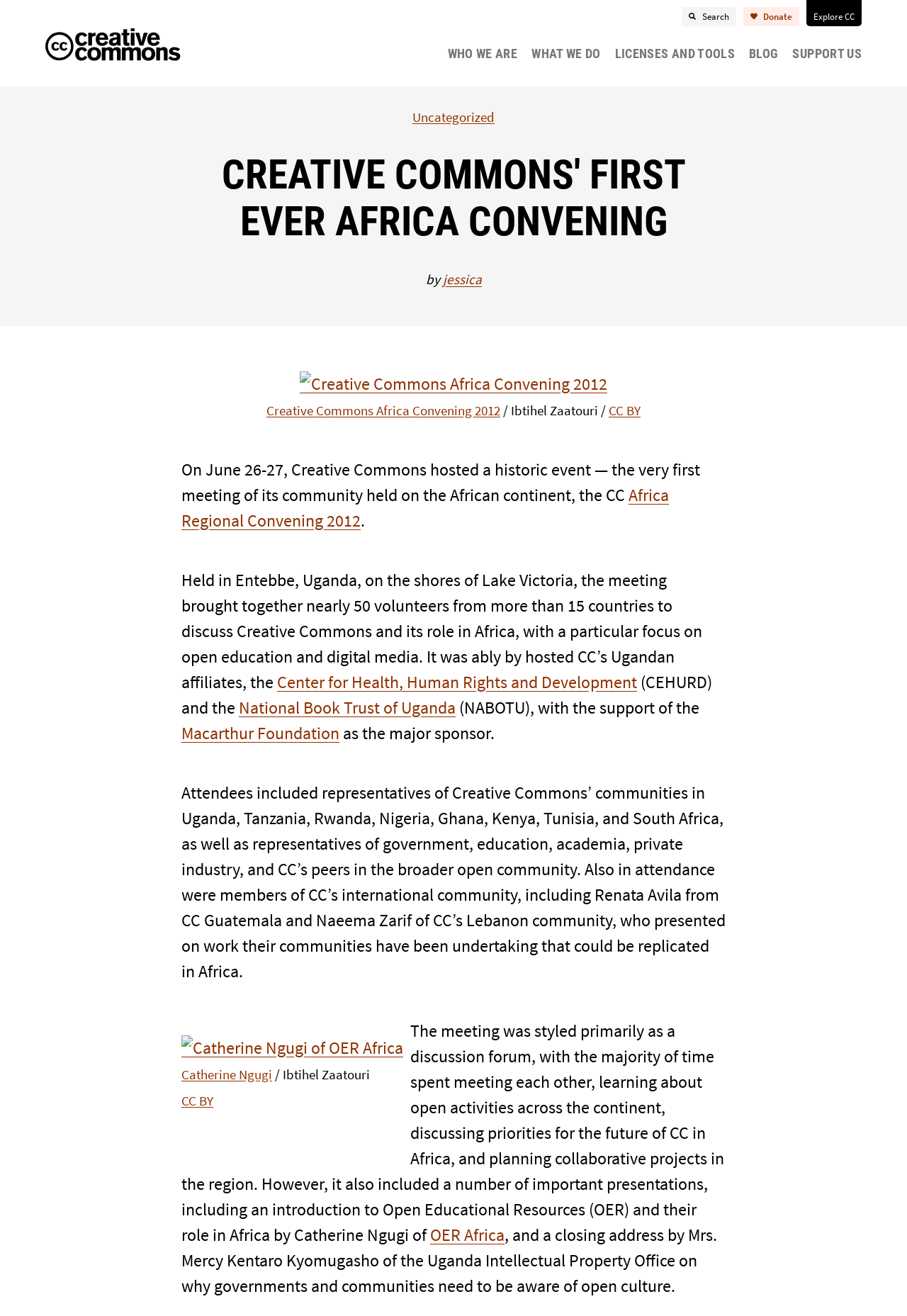What is the name of the lake mentioned?
Analyze the image and provide a thorough answer to the question.

I found the answer by reading the text 'Held in Entebbe, Uganda, on the shores of Lake Victoria...'. This suggests that the lake being referred to is Lake Victoria.